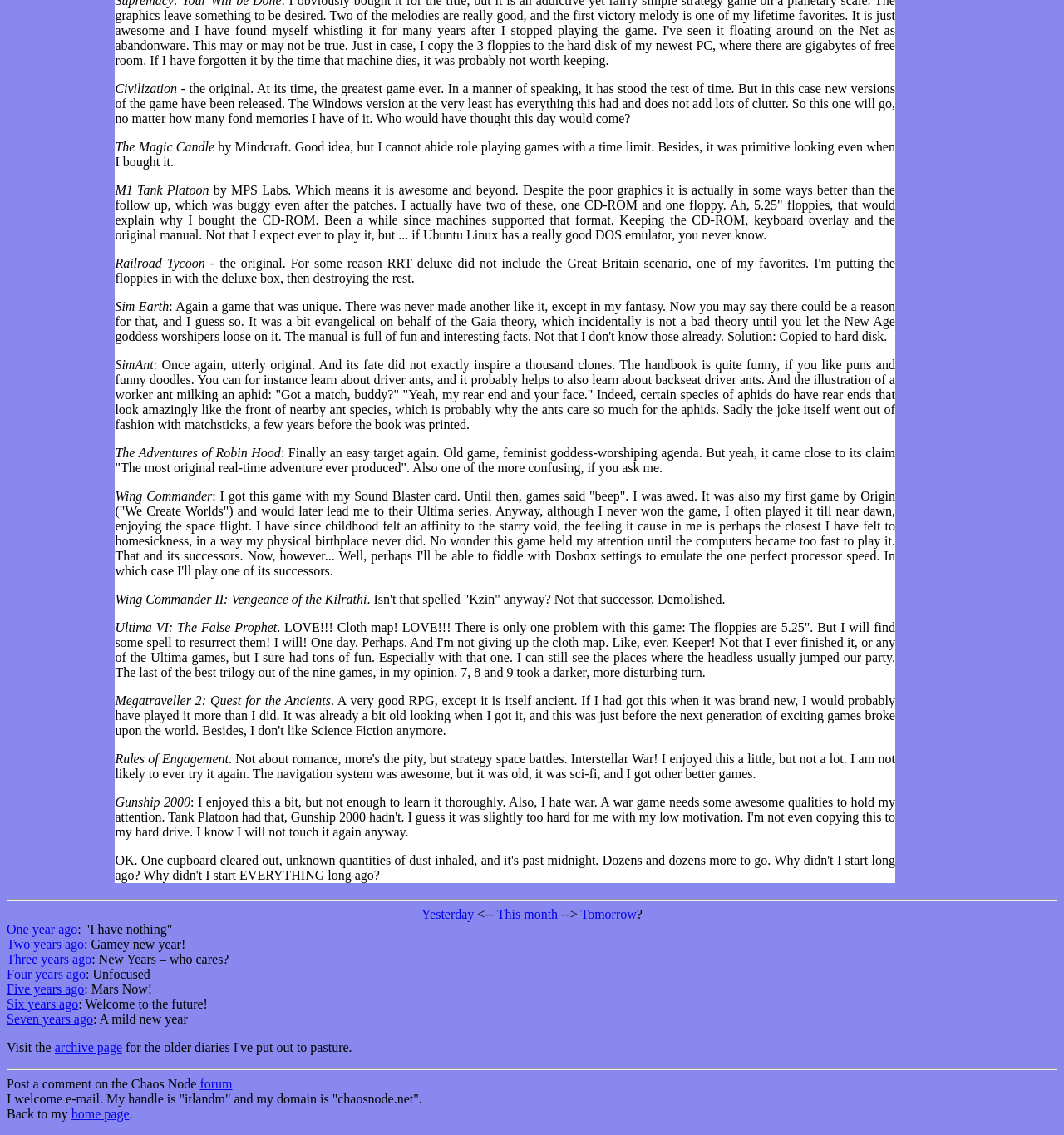What is the relationship between the links and the accompanying text?
Please provide a comprehensive answer based on the contents of the image.

The links on the webpage, such as 'One year ago', 'Two years ago', etc., are accompanied by text that provides context to the link, indicating what the user can expect to find when clicking on the link.